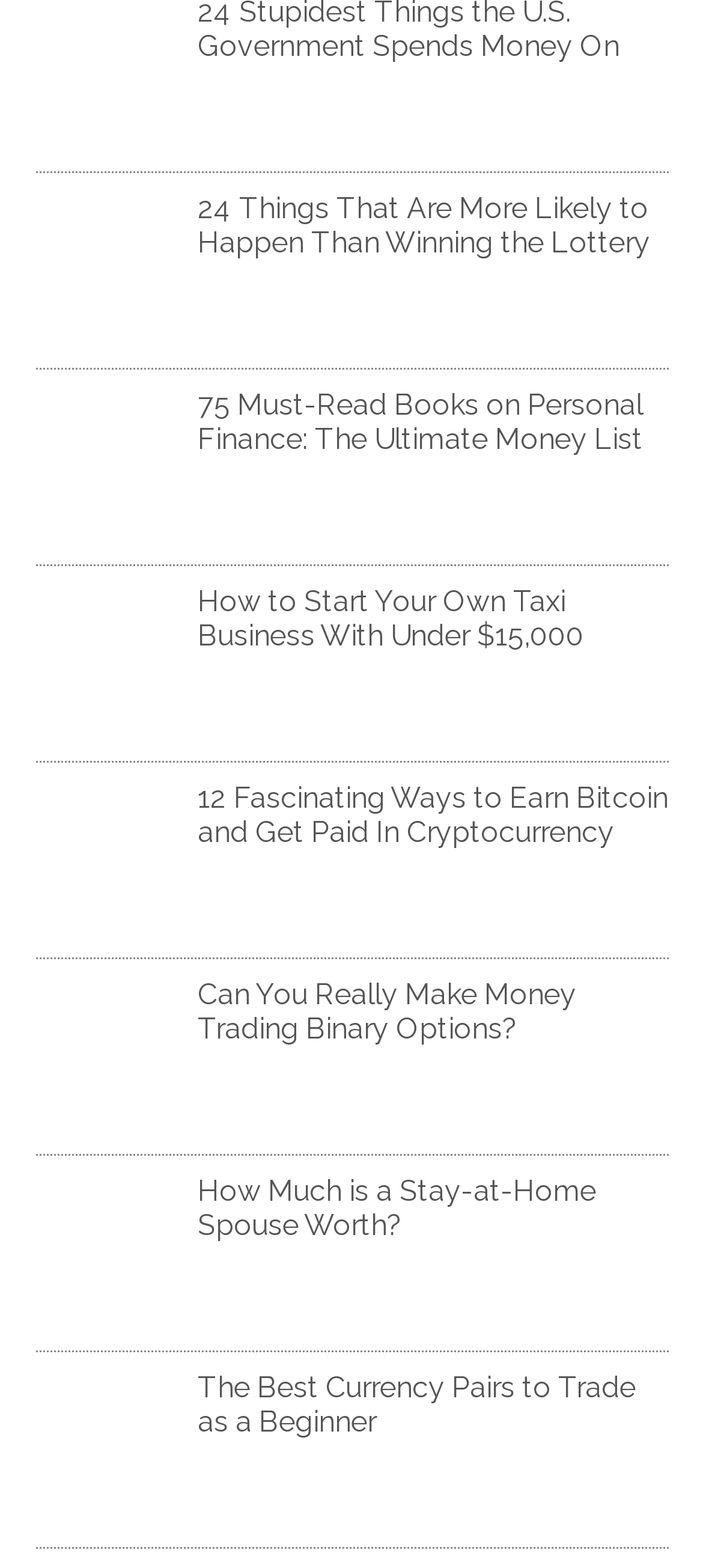Pinpoint the bounding box coordinates of the clickable element to carry out the following instruction: "View '75 Must-Read Books on Personal Finance: The Ultimate Money List'."

[0.281, 0.247, 0.95, 0.292]